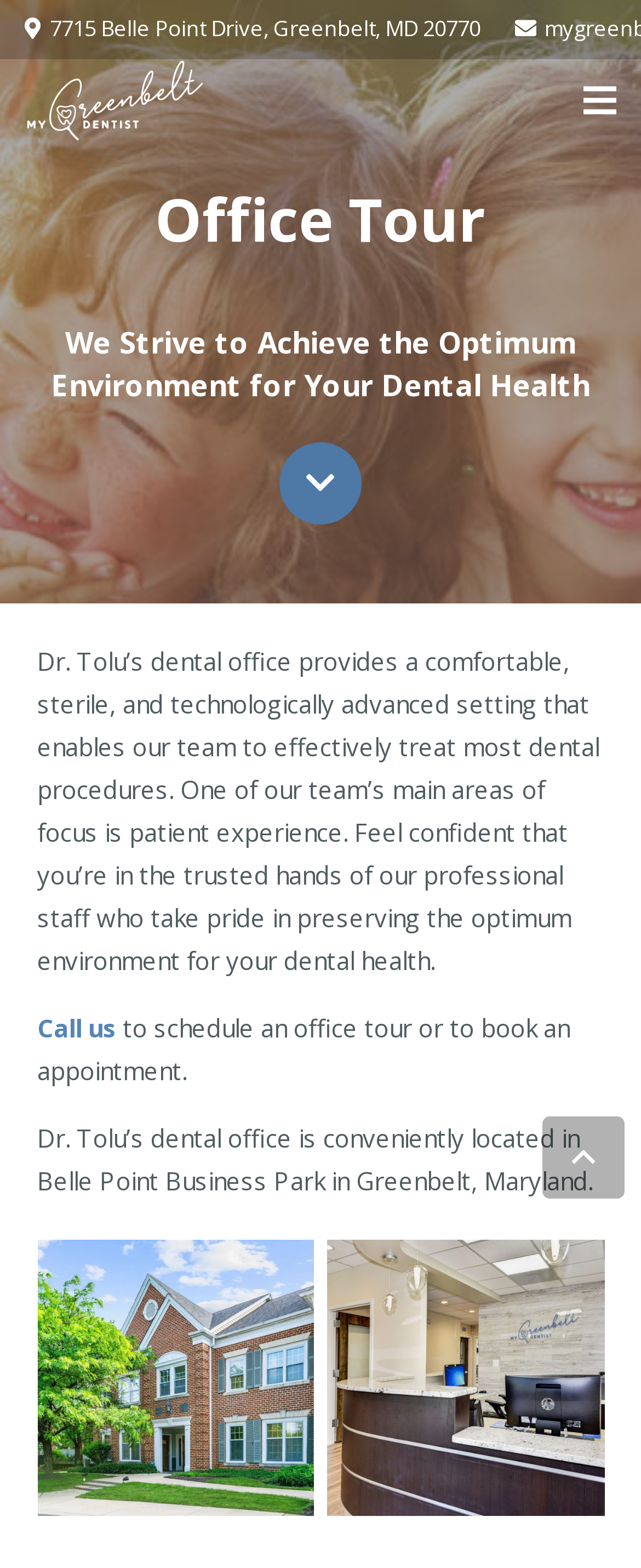Based on the image, provide a detailed response to the question:
How can you schedule an office tour or book an appointment?

I found this information by looking at the link element with the bounding box coordinates [0.058, 0.645, 0.181, 0.666], which contains the text 'Call us'.